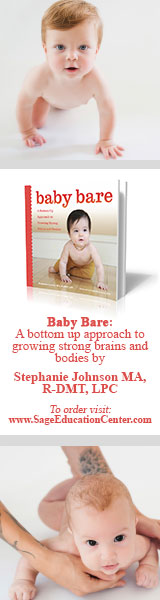What is the profession of the author of the book?
Look at the image and provide a detailed response to the question.

The author's name, Stephanie Johnson, is accompanied by her credentials, MA, R-DMT, LPC, which suggests that she is a licensed professional counselor (LPC) and a registered dance/movement therapist (R-DMT), indicating her expertise in child development and parenting.